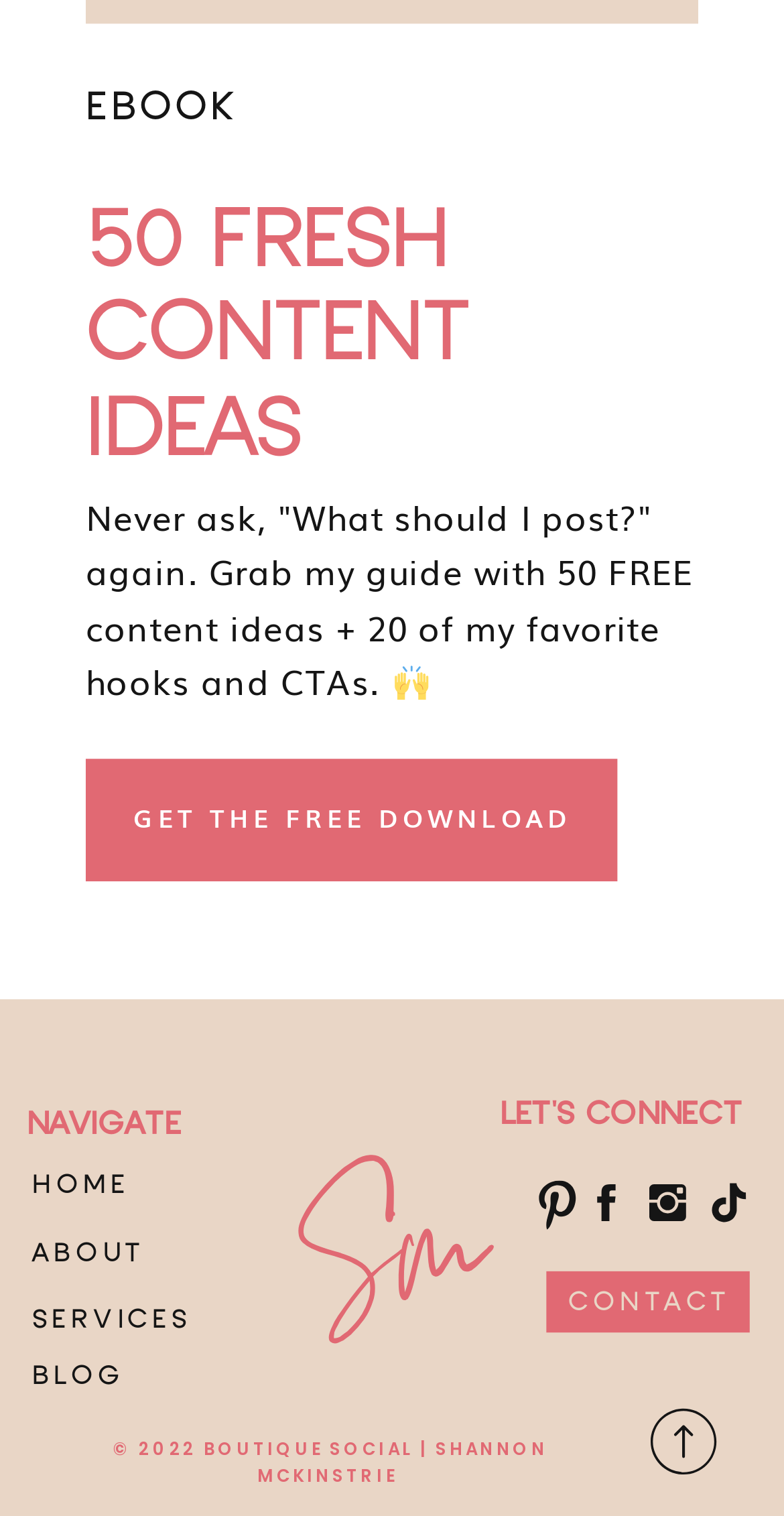What is the title of the guide?
Please respond to the question with as much detail as possible.

The title of the guide is mentioned in the heading element with the text '50 FRESH CONTENT IDEAS' which is located at the top of the webpage.